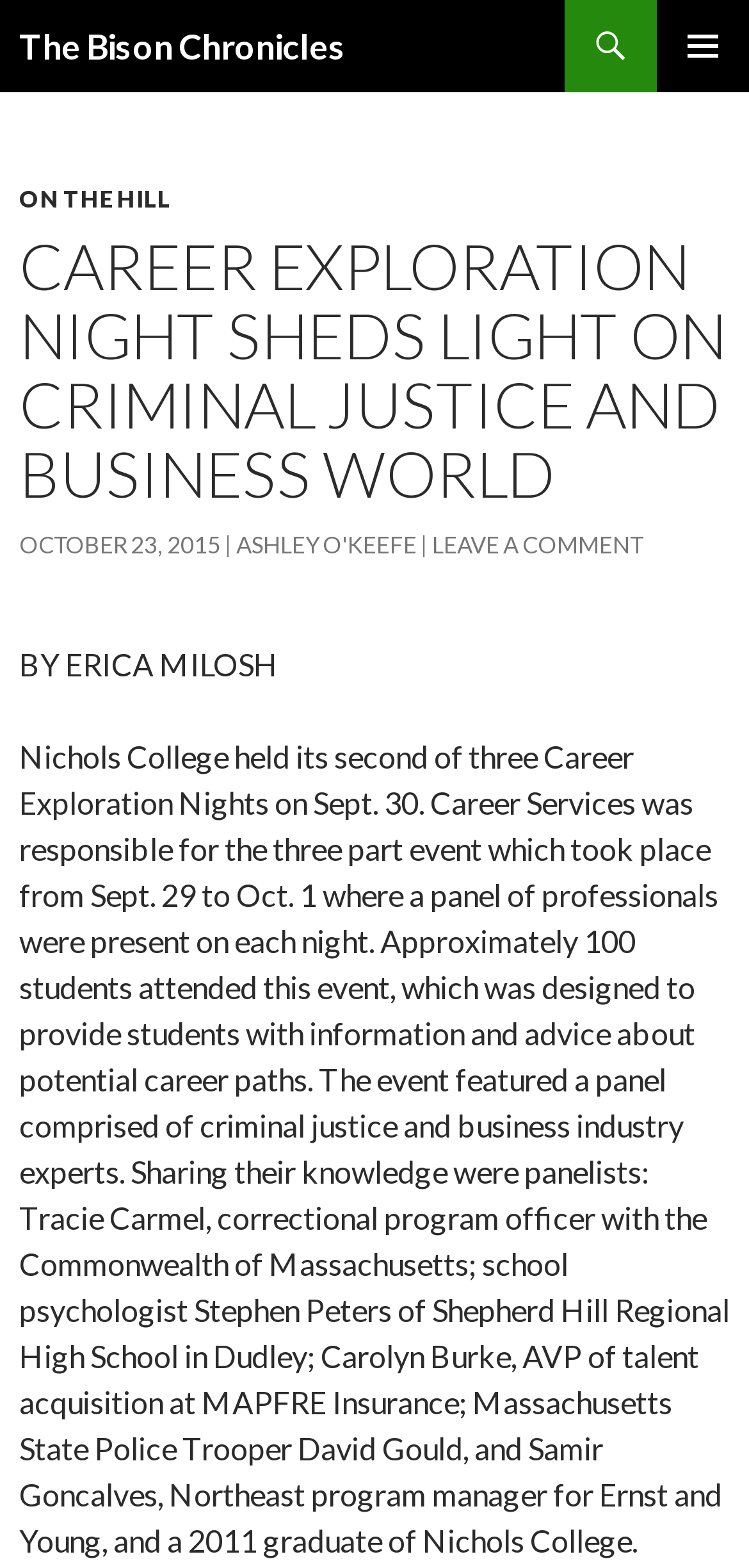Provide a thorough description of the webpage you see.

The webpage is about an article titled "Career Exploration Night Sheds Light on Criminal Justice and Business World" from The Bison Chronicles. At the top left, there is a heading with the publication's name, "The Bison Chronicles". Next to it, there is a search link and a button labeled "PRIMARY MENU" at the top right corner. Below the publication's name, there is a "SKIP TO CONTENT" link.

The main content area is divided into two sections. The top section has a header with several links, including "ON THE HILL", the article title, the date "OCTOBER 23, 2015", the author's name "ASHLEY O'KEEFE", and a "LEAVE A COMMENT" link. 

Below the header, there is a byline "BY ERICA MILOSH" followed by the article's main text, which describes a Career Exploration Night event held at Nichols College. The event featured a panel of professionals from the criminal justice and business industries, including Tracie Carmel, Stephen Peters, Carolyn Burke, David Gould, and Samir Goncalves. The article provides details about the event, including the number of attendees and the purpose of the event.